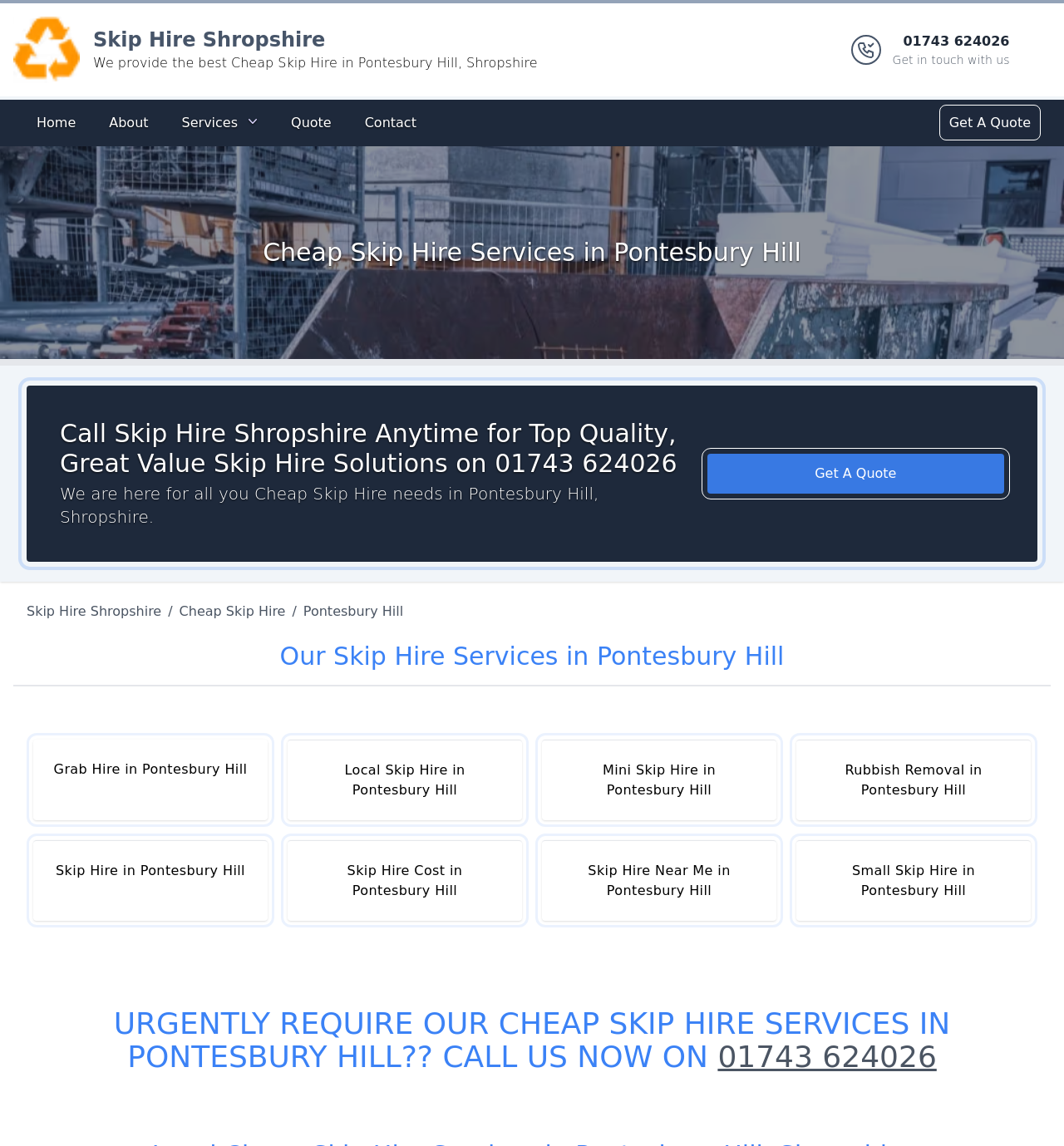Generate a thorough caption that explains the contents of the webpage.

This webpage is about Cheap Skip Hire services in Pontesbury Hill, Shropshire, provided by Skip Hire Shropshire. At the top, there is a banner with the company's logo and a brief description. Below the banner, there is a navigation menu with links to Home, About, Services, Quote, and Contact.

The main content of the webpage is divided into sections. The first section has a heading "Cheap Skip Hire Services in Pontesbury Hill" and a large image related to skip hire services. Below the image, there is a heading that encourages visitors to call Skip Hire Shropshire for top-quality skip hire solutions, along with the company's phone number.

The next section has a heading "Our Skip Hire Services in Pontesbury Hill" and lists various skip hire services, including Grab Hire, Local Skip Hire, Mini Skip Hire, Rubbish Removal, Skip Hire, Skip Hire Cost, Skip Hire Near Me, and Small Skip Hire. Each service is a link that likely leads to more information about that specific service.

At the bottom of the webpage, there is a call-to-action heading that urges visitors to call Skip Hire Shropshire immediately if they require cheap skip hire services in Pontesbury Hill. The phone number is provided, along with a link to get a quote.

Throughout the webpage, there are multiple calls-to-action, encouraging visitors to get in touch with Skip Hire Shropshire for their skip hire needs. The overall layout is organized, with clear headings and concise text, making it easy for visitors to navigate and find the information they need.